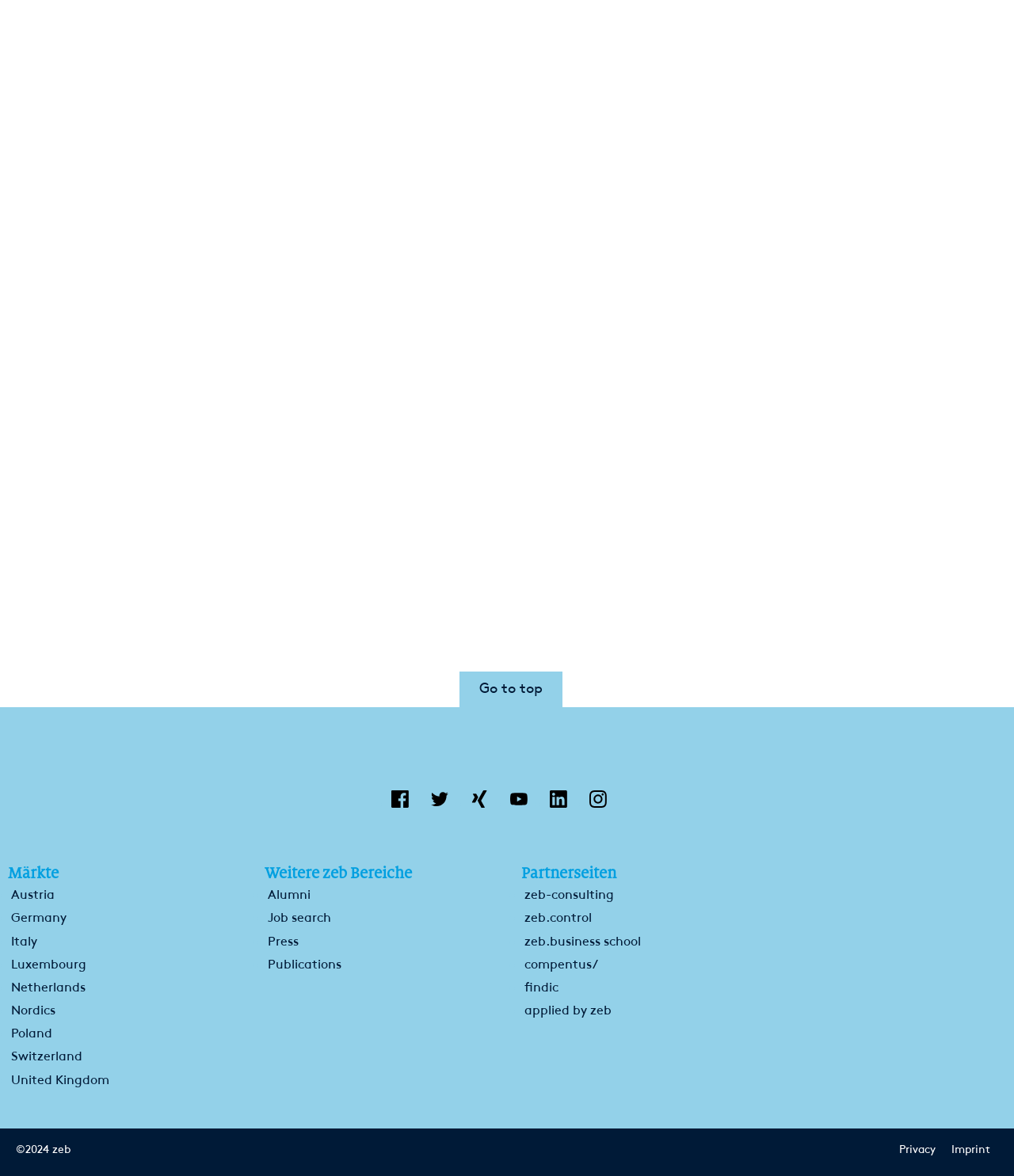Indicate the bounding box coordinates of the element that must be clicked to execute the instruction: "Call Hendrik Bonke". The coordinates should be given as four float numbers between 0 and 1, i.e., [left, top, right, bottom].

[0.066, 0.071, 0.182, 0.087]